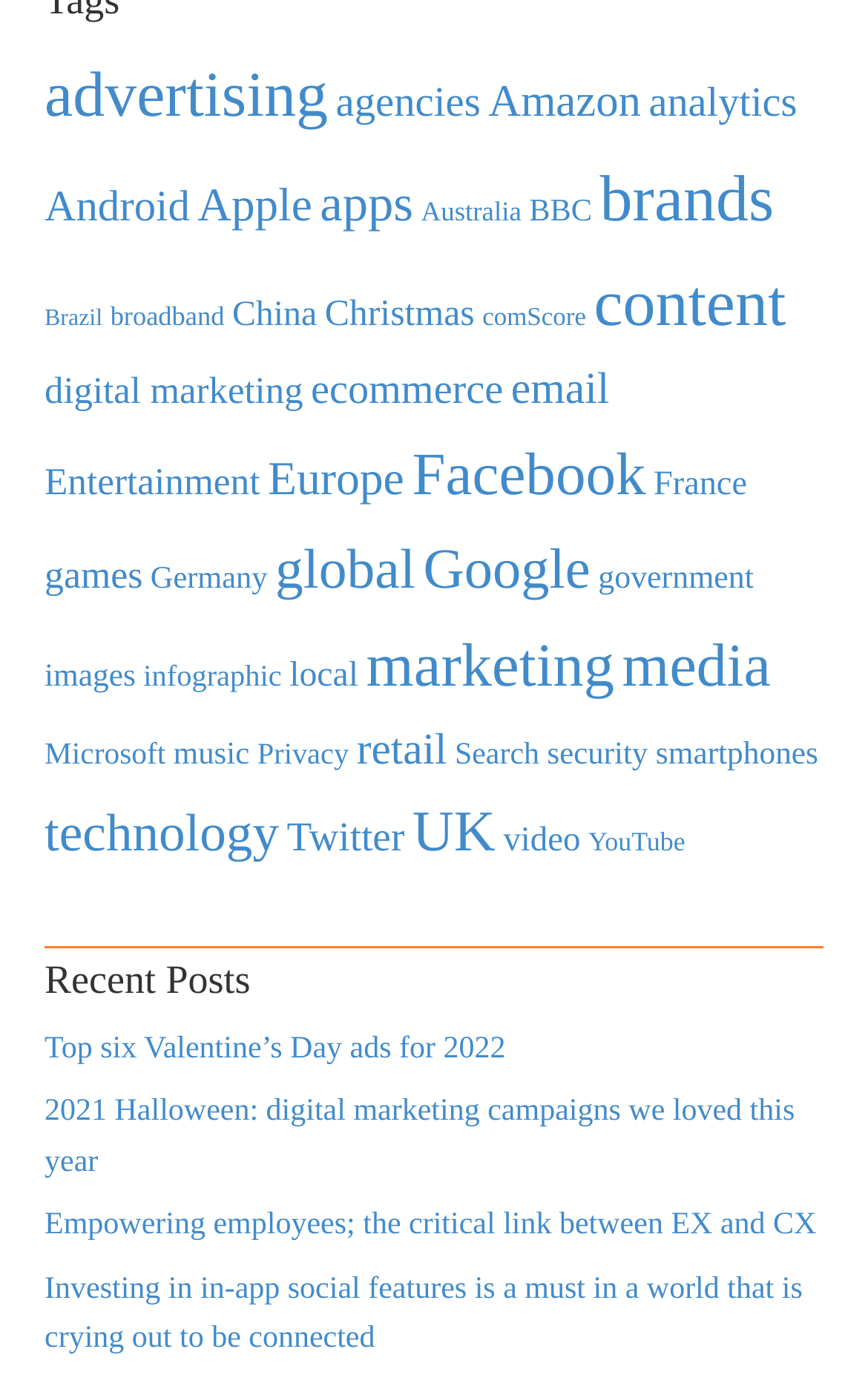Please specify the bounding box coordinates of the element that should be clicked to execute the given instruction: 'Learn about digital marketing'. Ensure the coordinates are four float numbers between 0 and 1, expressed as [left, top, right, bottom].

[0.051, 0.269, 0.349, 0.3]